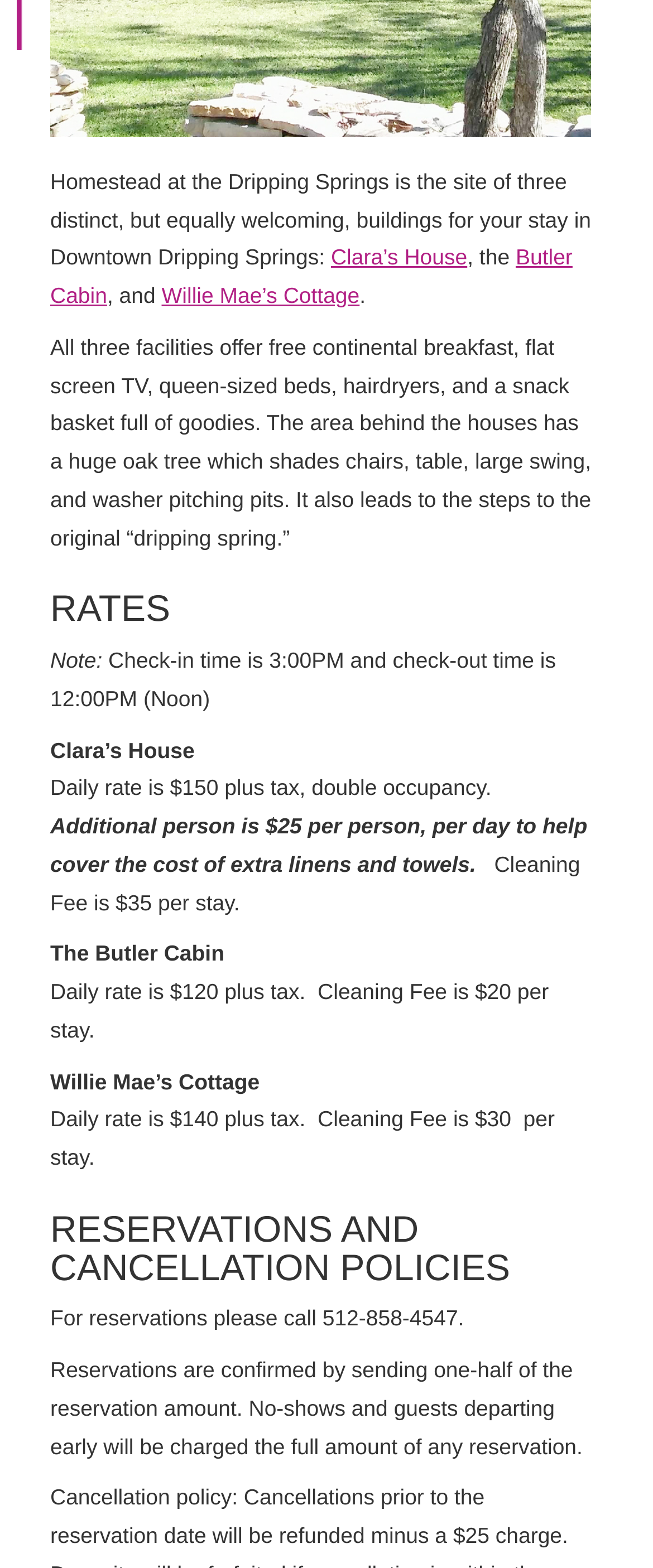Provide the bounding box coordinates, formatted as (top-left x, top-left y, bottom-right x, bottom-right y), with all values being floating point numbers between 0 and 1. Identify the bounding box of the UI element that matches the description: Willie Mae’s Cottage

[0.247, 0.18, 0.551, 0.196]